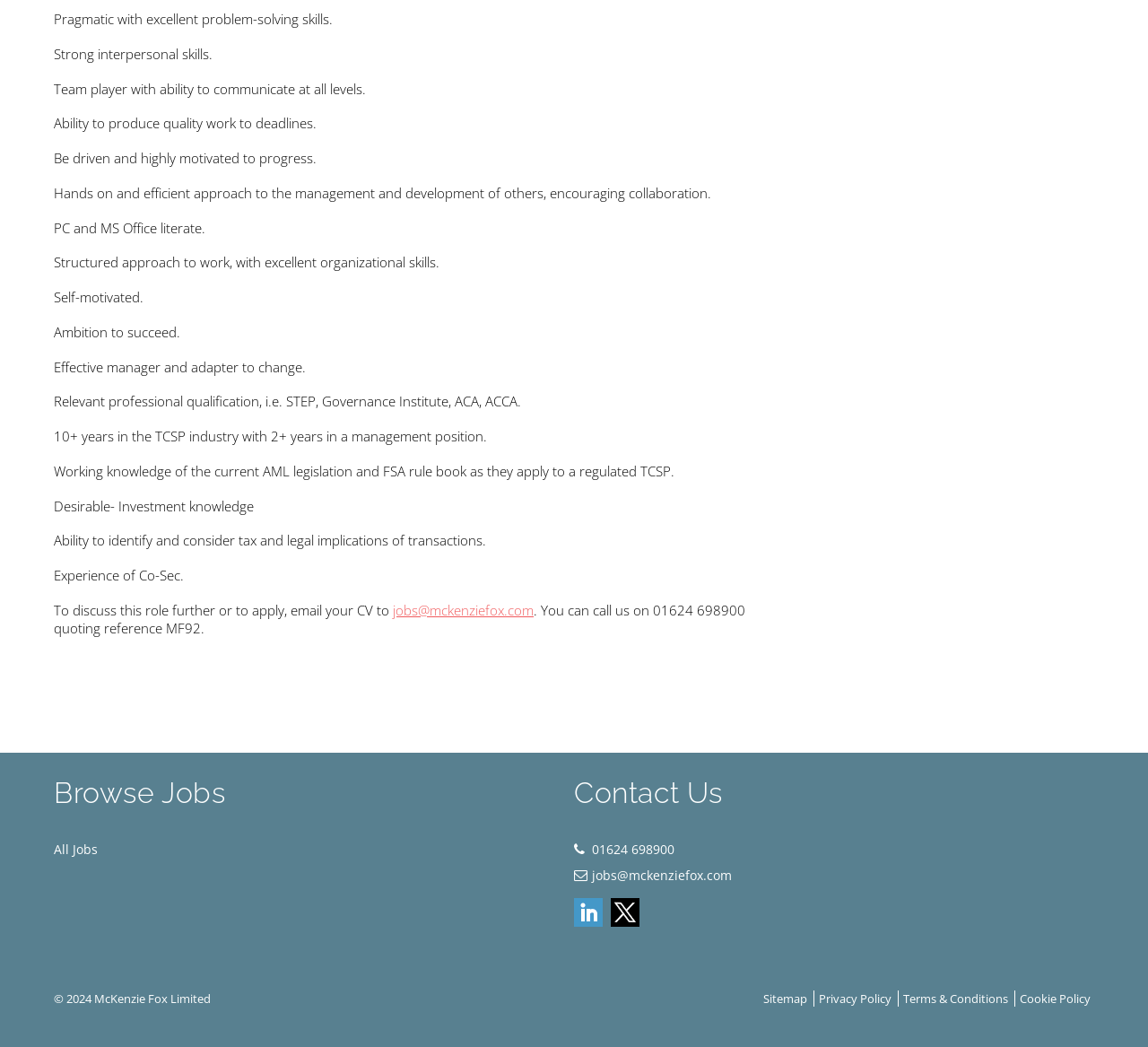Give the bounding box coordinates for the element described by: "Terms & Conditions".

[0.787, 0.946, 0.878, 0.961]